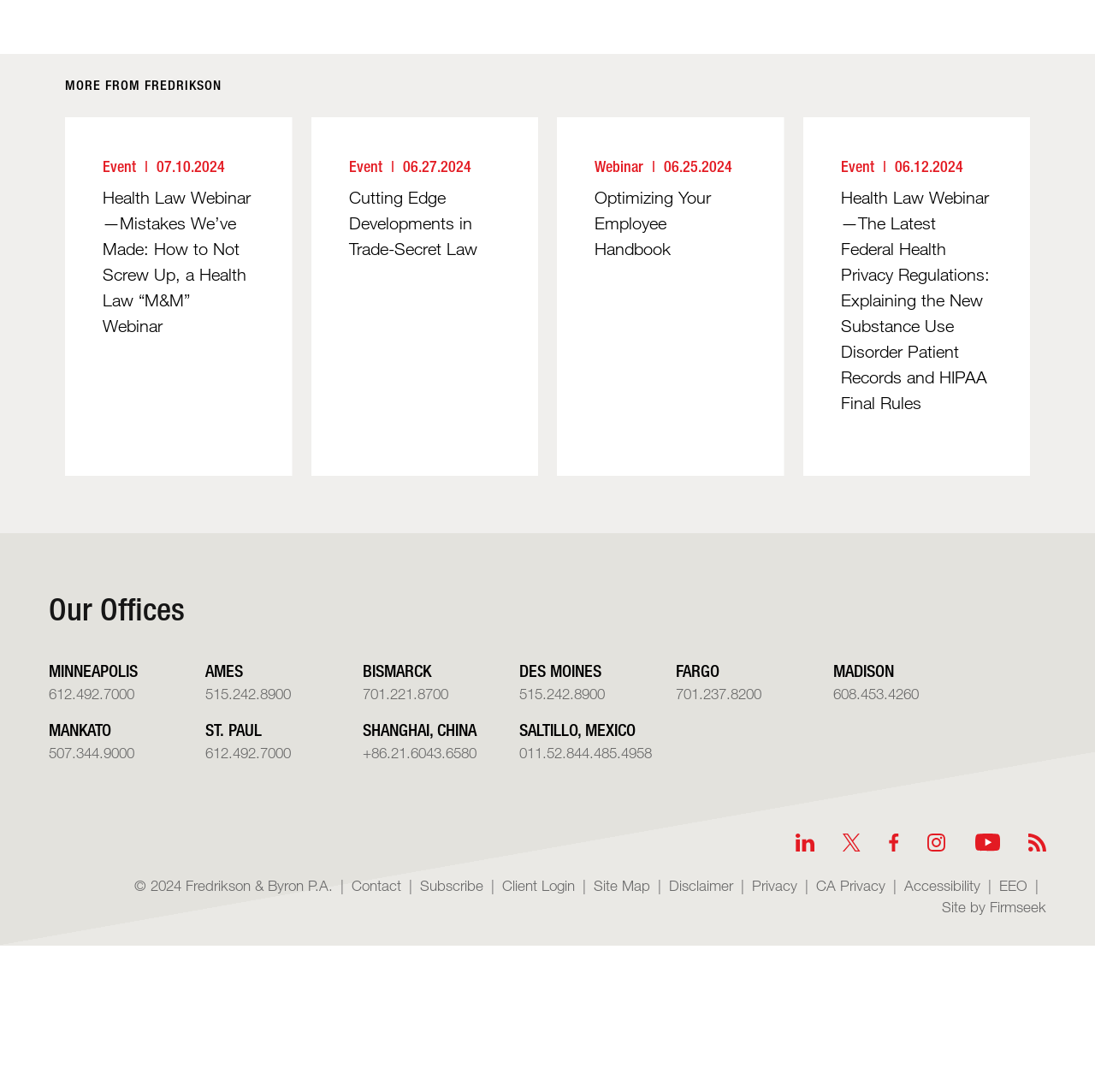What social media platforms does the law firm have?
Please craft a detailed and exhaustive response to the question.

I found the social media platforms by looking at the links at the bottom of the webpage, which include icons for Linkedin, Twitter/X, Facebook, Instagram, and Youtube.